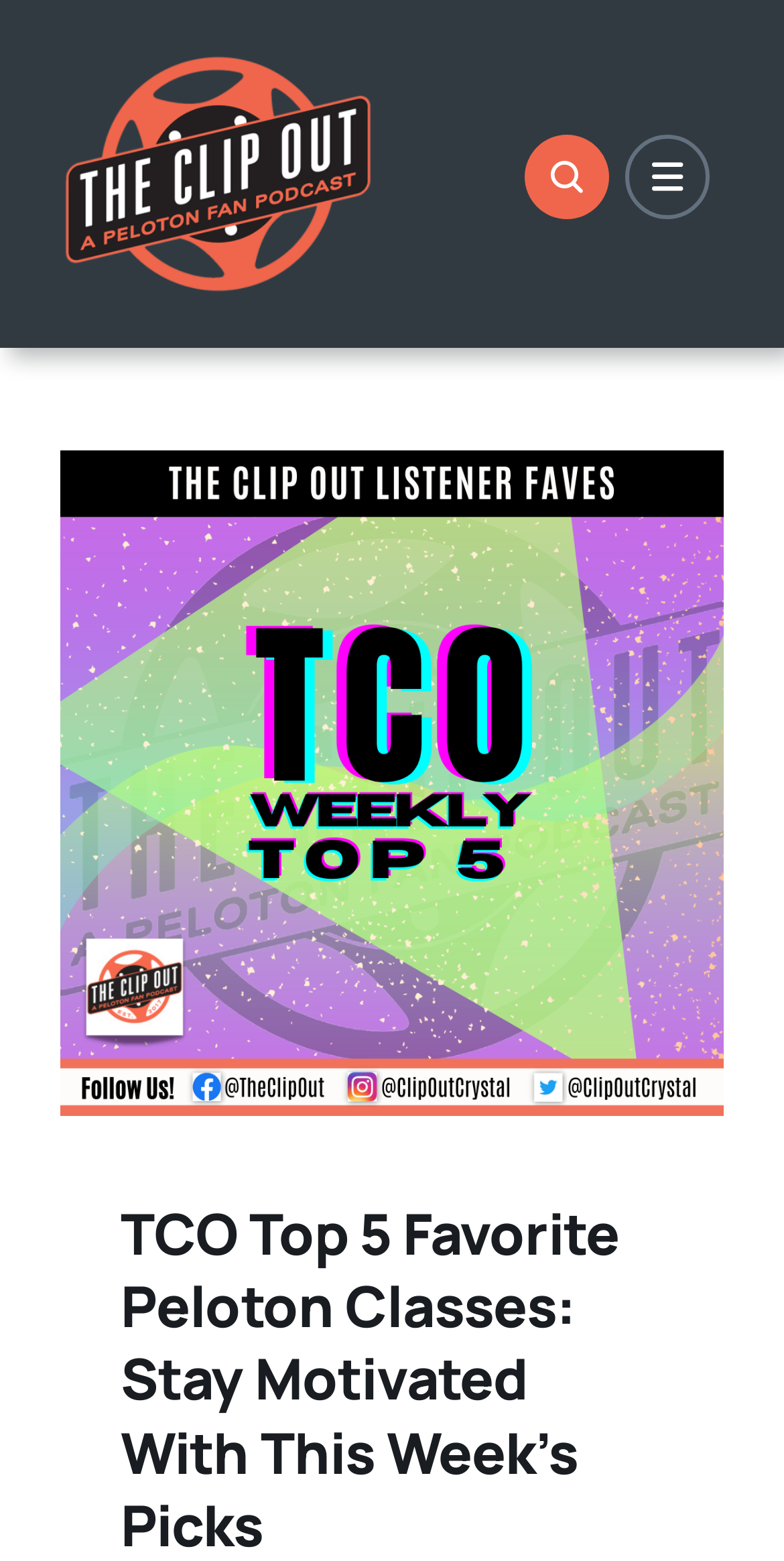Identify the bounding box for the described UI element. Provide the coordinates in (top-left x, top-left y, bottom-right x, bottom-right y) format with values ranging from 0 to 1: Telegram

None